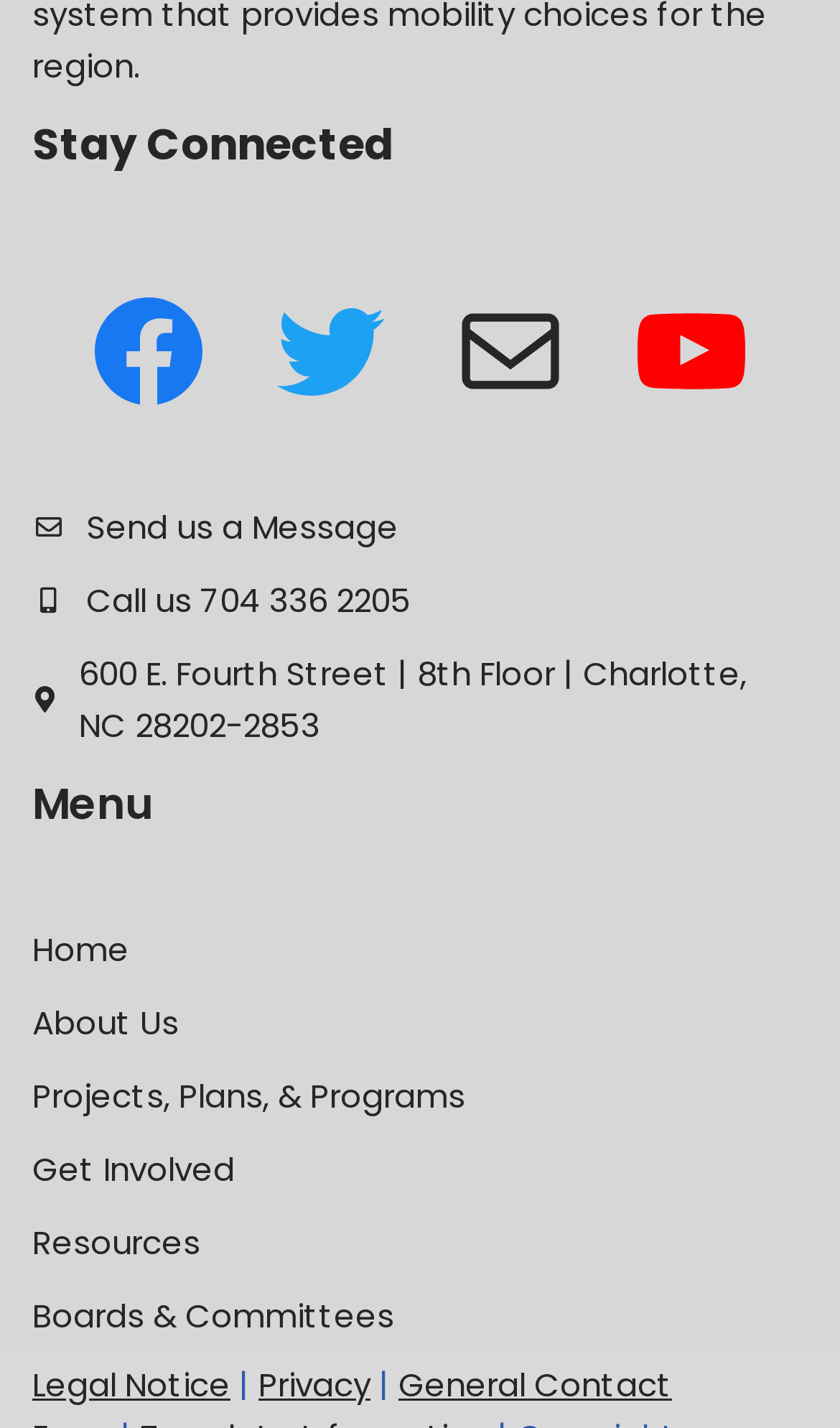What is the phone number to call?
Answer with a single word or short phrase according to what you see in the image.

704 336 2205